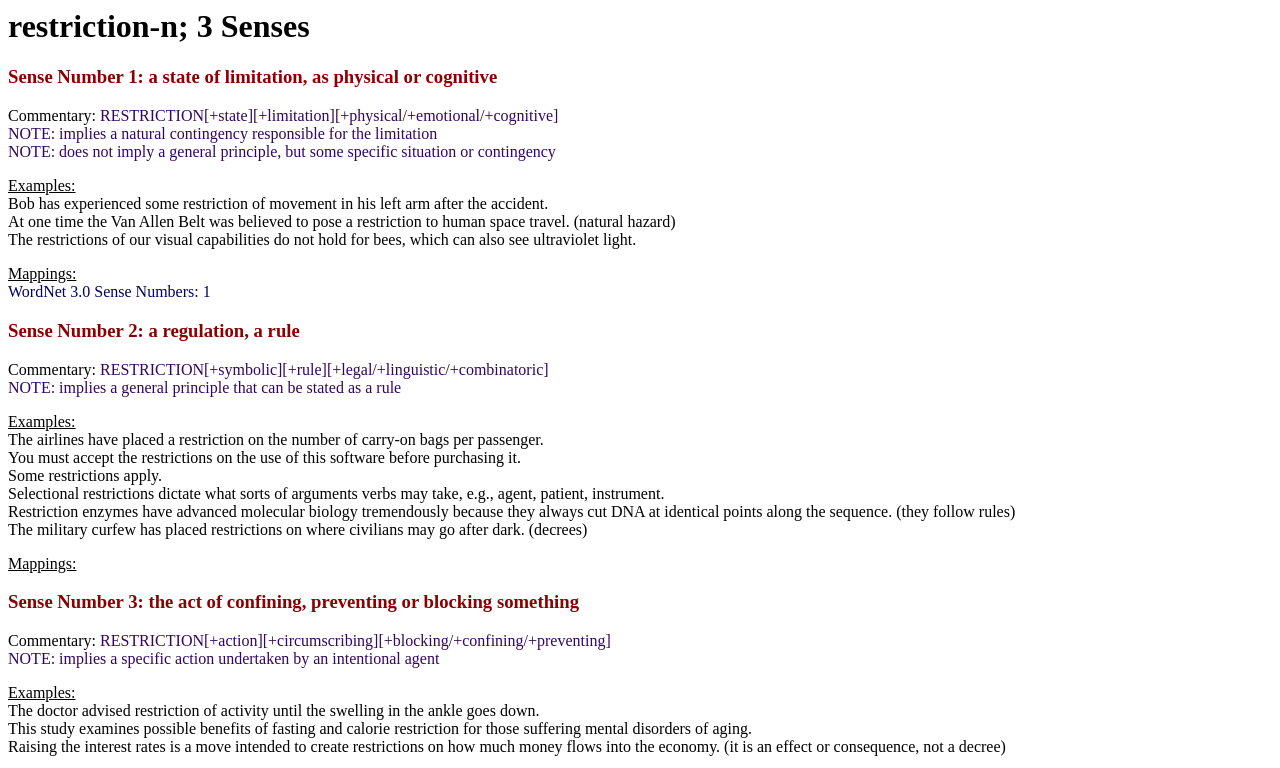What is the common theme among the examples of Sense 1 of 'restriction'?
Please provide a comprehensive and detailed answer to the question.

The examples provided for Sense 1 of 'restriction' all relate to physical limitations or constraints, such as 'Bob has experienced some restriction of movement in his left arm after the accident' or 'The restrictions of our visual capabilities do not hold for bees, which can also see ultraviolet light.'. This common theme of physical limitations is a key aspect of Sense 1 of 'restriction'.